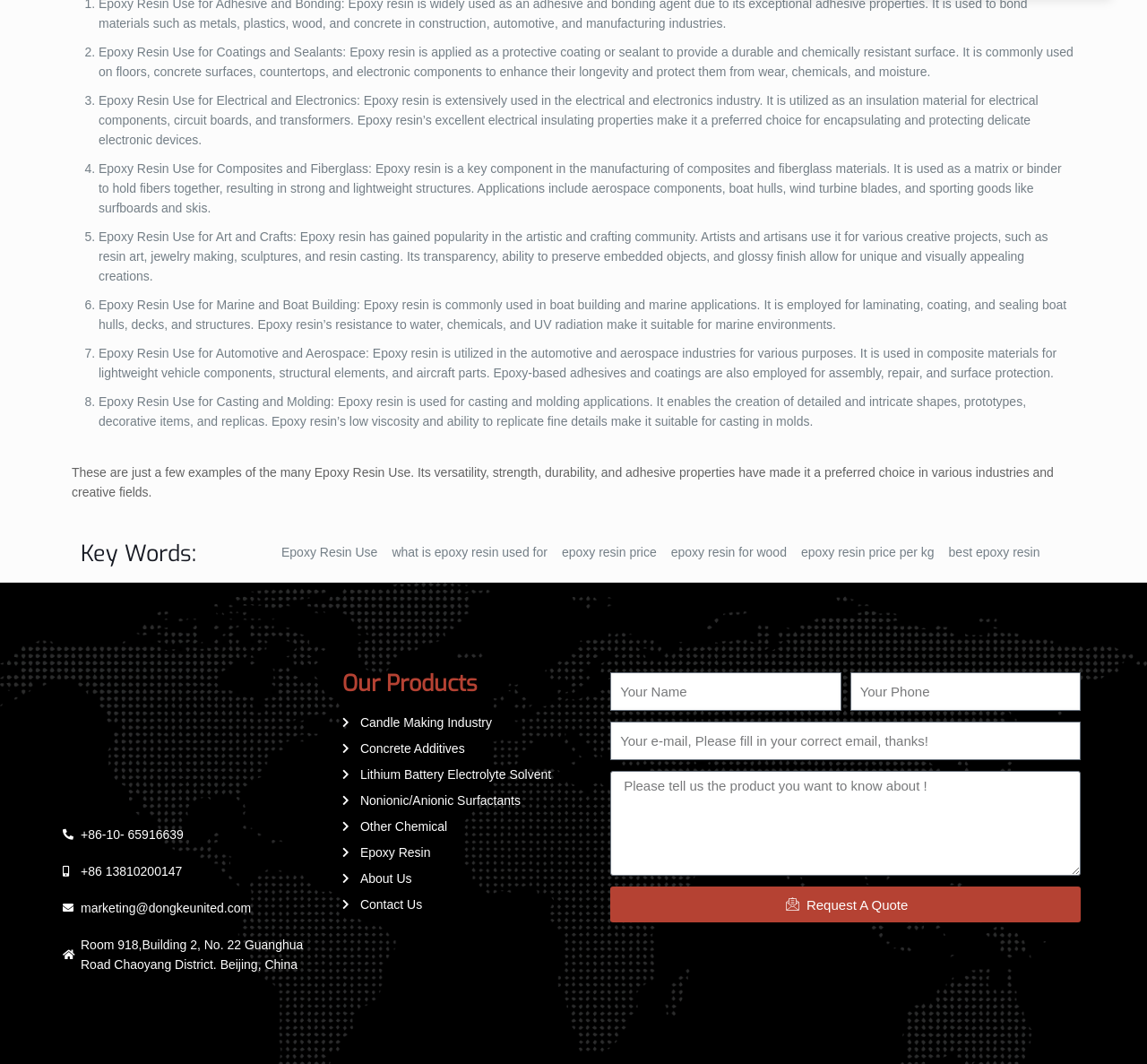Determine the bounding box coordinates of the area to click in order to meet this instruction: "Click the 'Contact Us' link".

[0.298, 0.841, 0.532, 0.859]